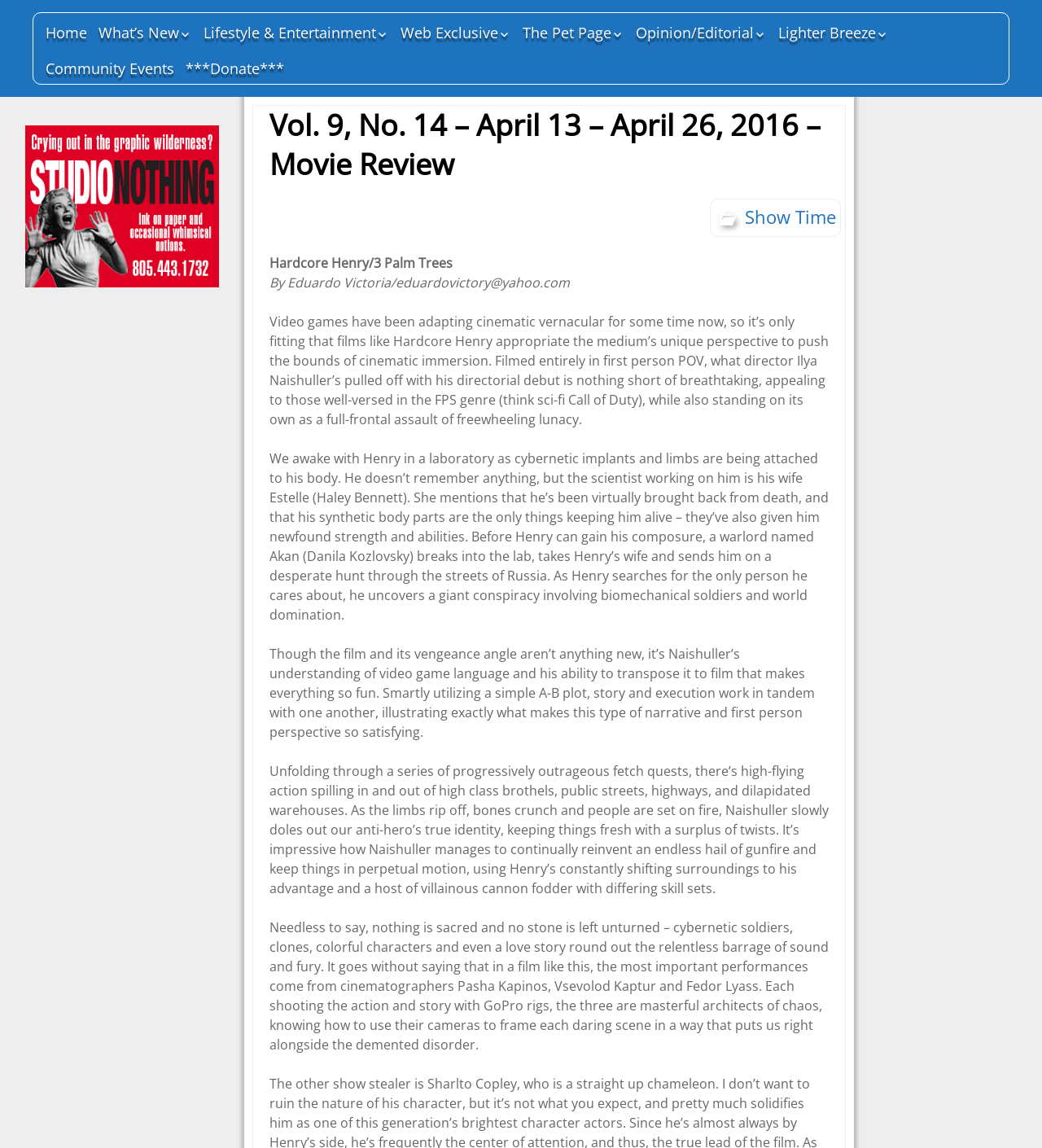What is the name of the warlord in the movie?
Using the visual information, answer the question in a single word or phrase.

Akan